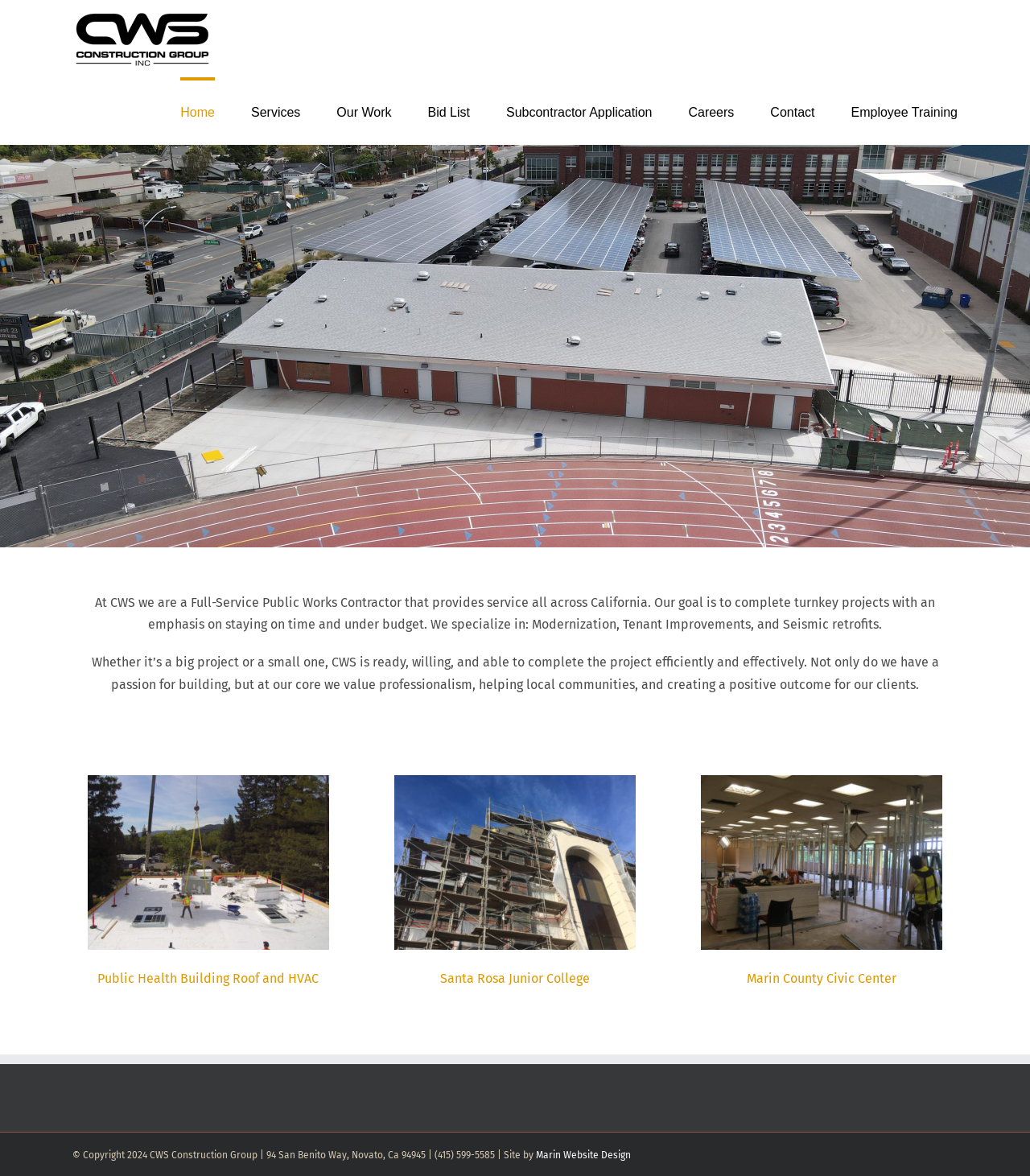Find the bounding box coordinates of the element you need to click on to perform this action: 'Go to the Services page'. The coordinates should be represented by four float values between 0 and 1, in the format [left, top, right, bottom].

[0.244, 0.066, 0.292, 0.123]